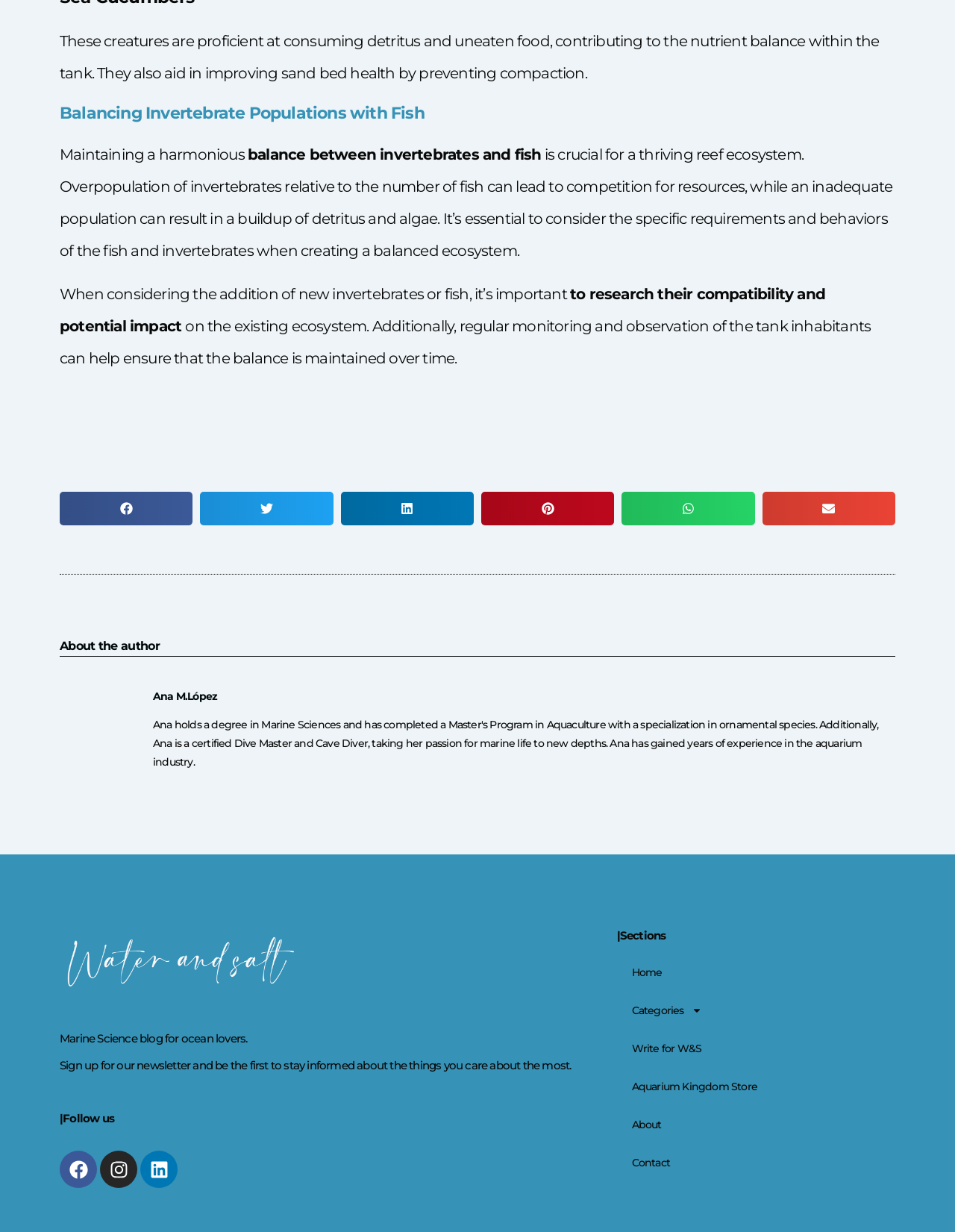What can you do with the newsletter?
Please interpret the details in the image and answer the question thoroughly.

I determined what you can do with the newsletter by reading the StaticText 'Sign up for our newsletter and be the first to stay informed about the things you care about the most.' which is located at the bottom of the page, indicating that by signing up for the newsletter, you can stay informed about the things you care about.